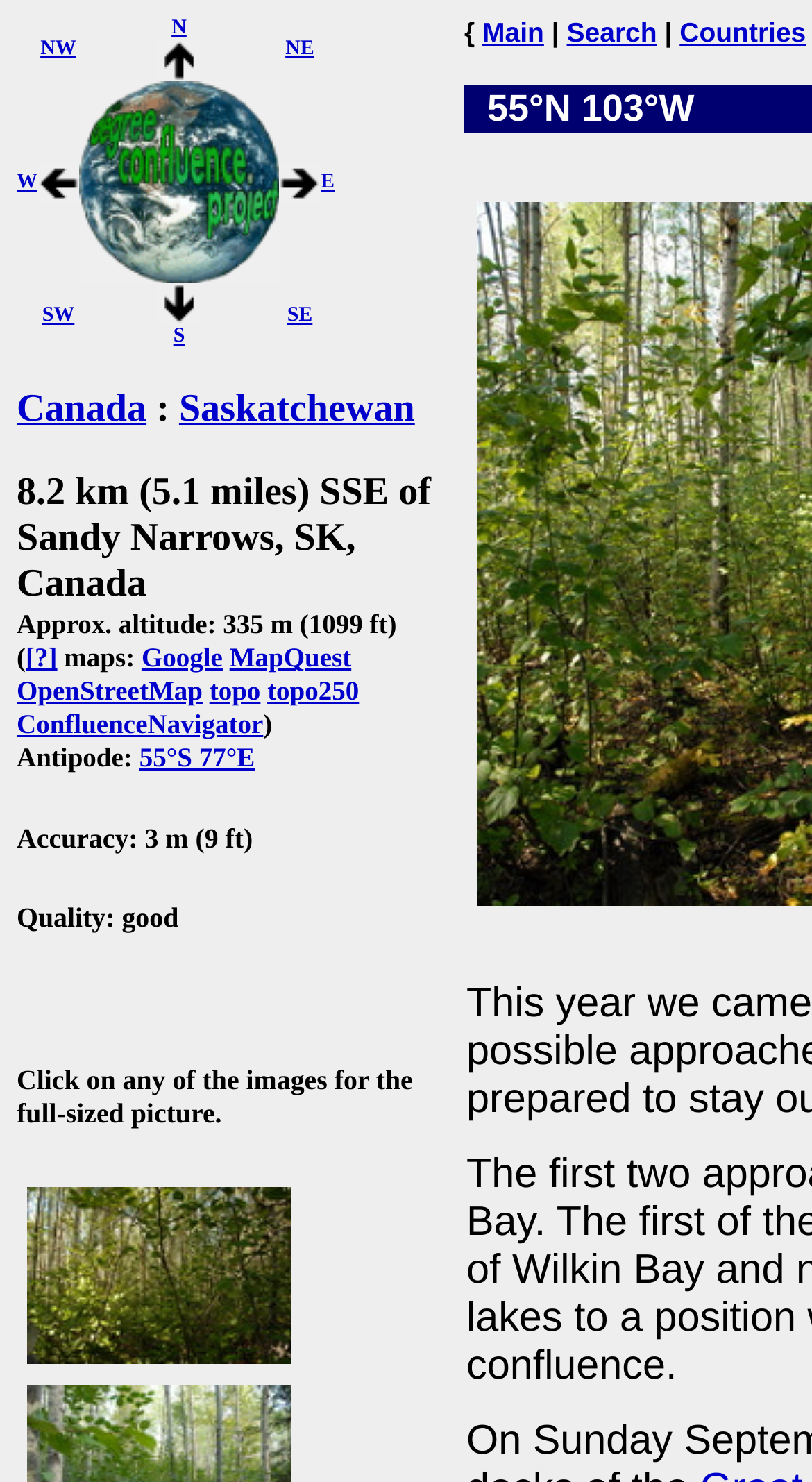Please determine the bounding box coordinates for the element that should be clicked to follow these instructions: "Explore the Saskatchewan page".

[0.22, 0.261, 0.511, 0.29]